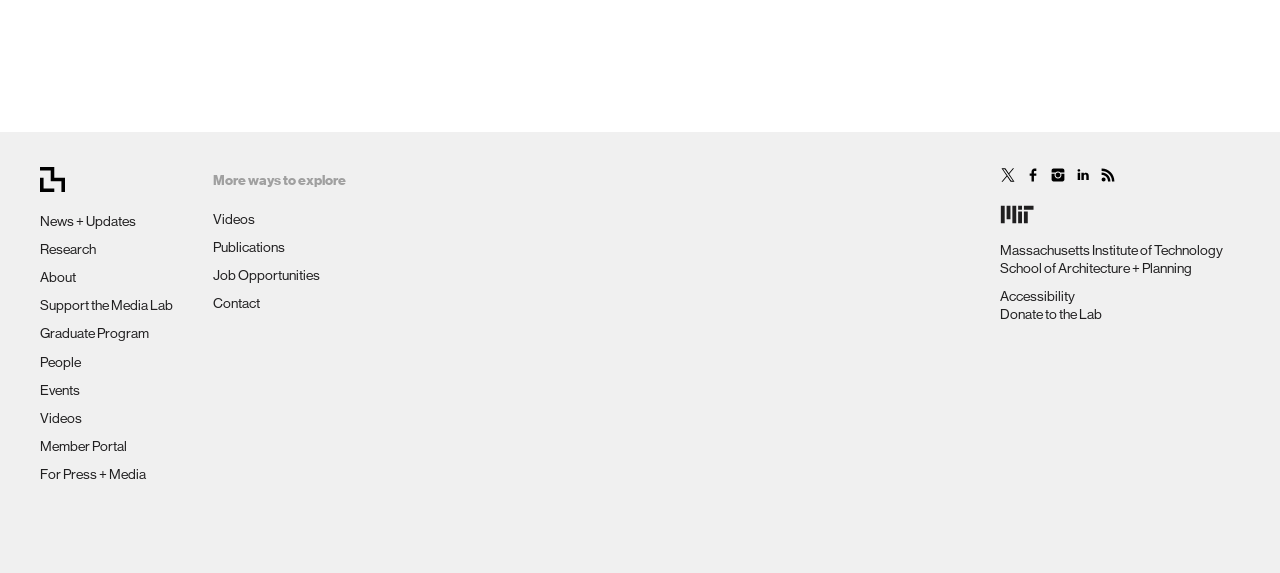Identify the bounding box coordinates of the region I need to click to complete this instruction: "Go to the Massachusetts Institute of Technology page".

[0.781, 0.422, 0.955, 0.45]